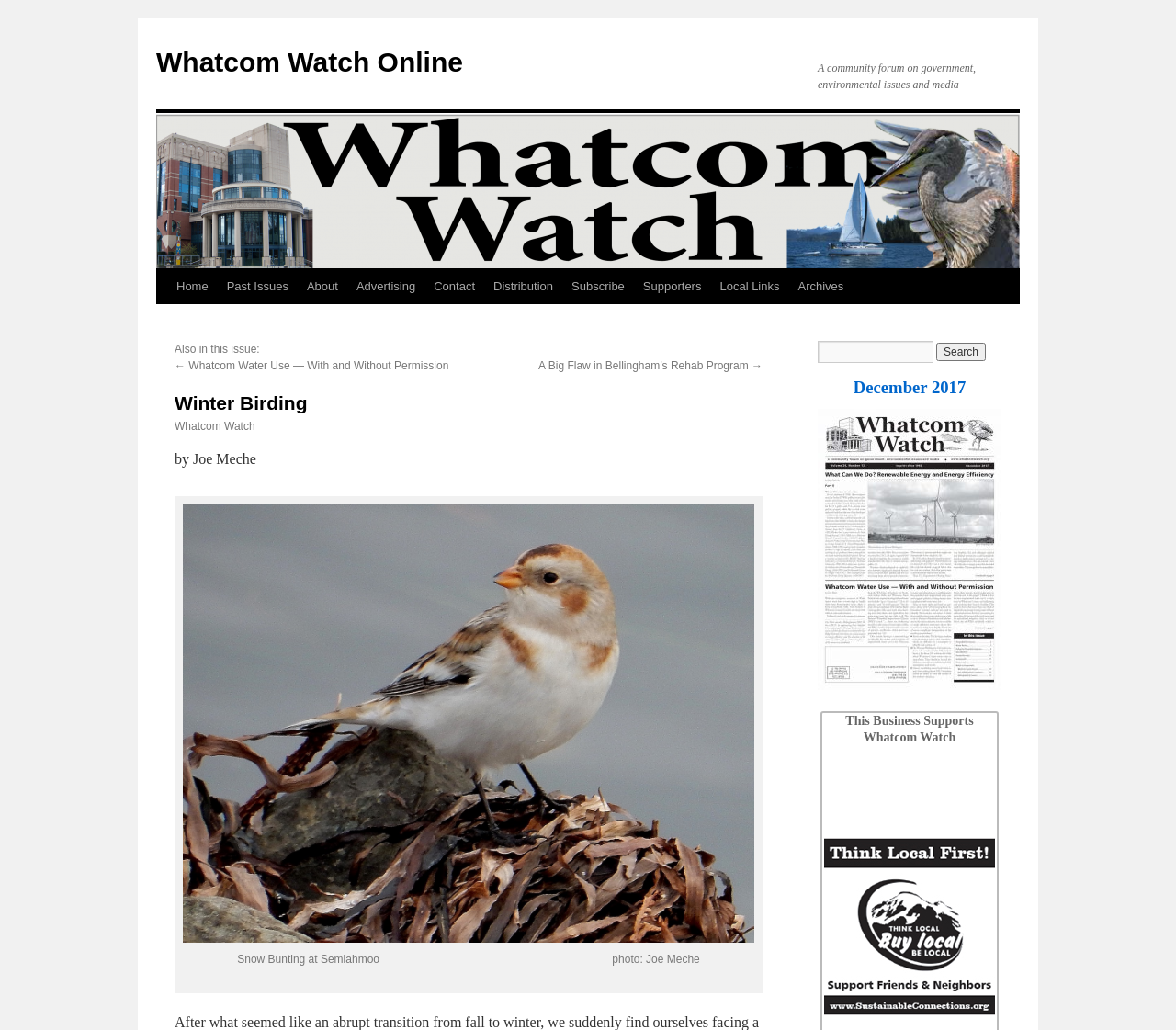What is the title of the article with the image?
Craft a detailed and extensive response to the question.

I looked for the article with an image and found that it is titled 'Winter Birding'. The image is described as 'Snow Bunting at Semiahmoo' and is attributed to Joe Meche.